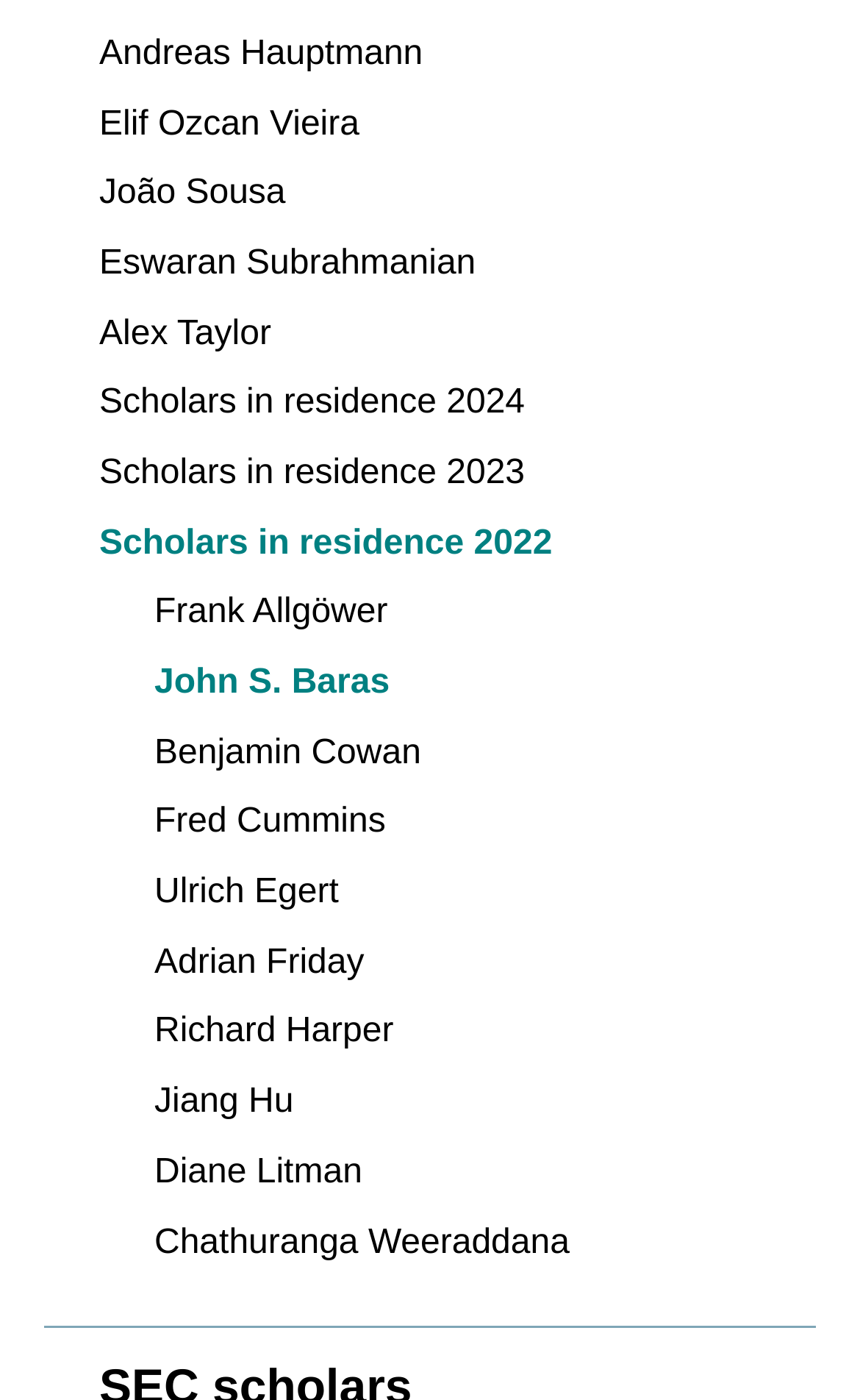Pinpoint the bounding box coordinates of the element that must be clicked to accomplish the following instruction: "Check Scholars in residence 2024". The coordinates should be in the format of four float numbers between 0 and 1, i.e., [left, top, right, bottom].

[0.115, 0.275, 0.61, 0.302]